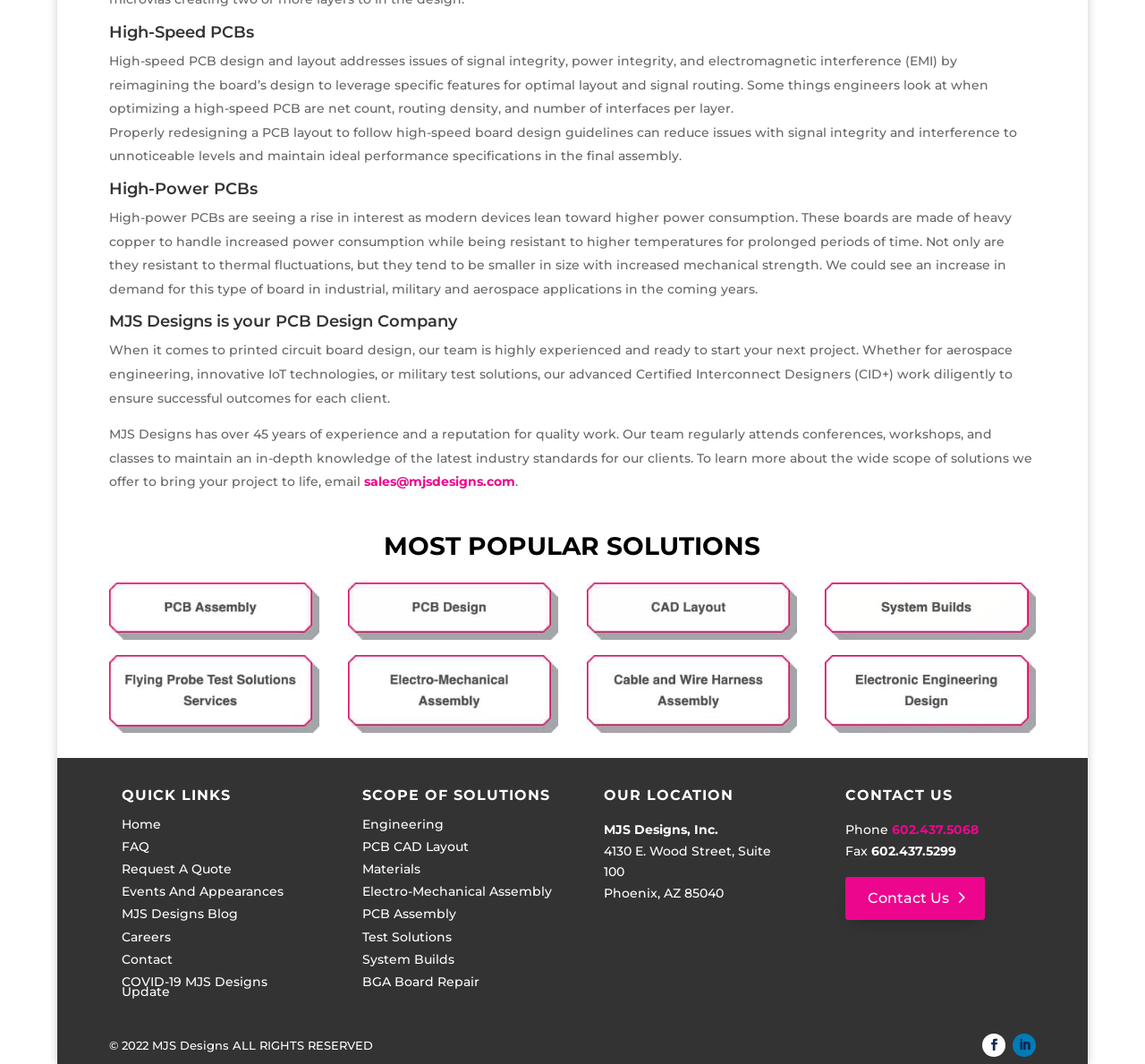Pinpoint the bounding box coordinates of the clickable area needed to execute the instruction: "Email to 'sales@mjsdesigns.com'". The coordinates should be specified as four float numbers between 0 and 1, i.e., [left, top, right, bottom].

[0.318, 0.445, 0.45, 0.46]